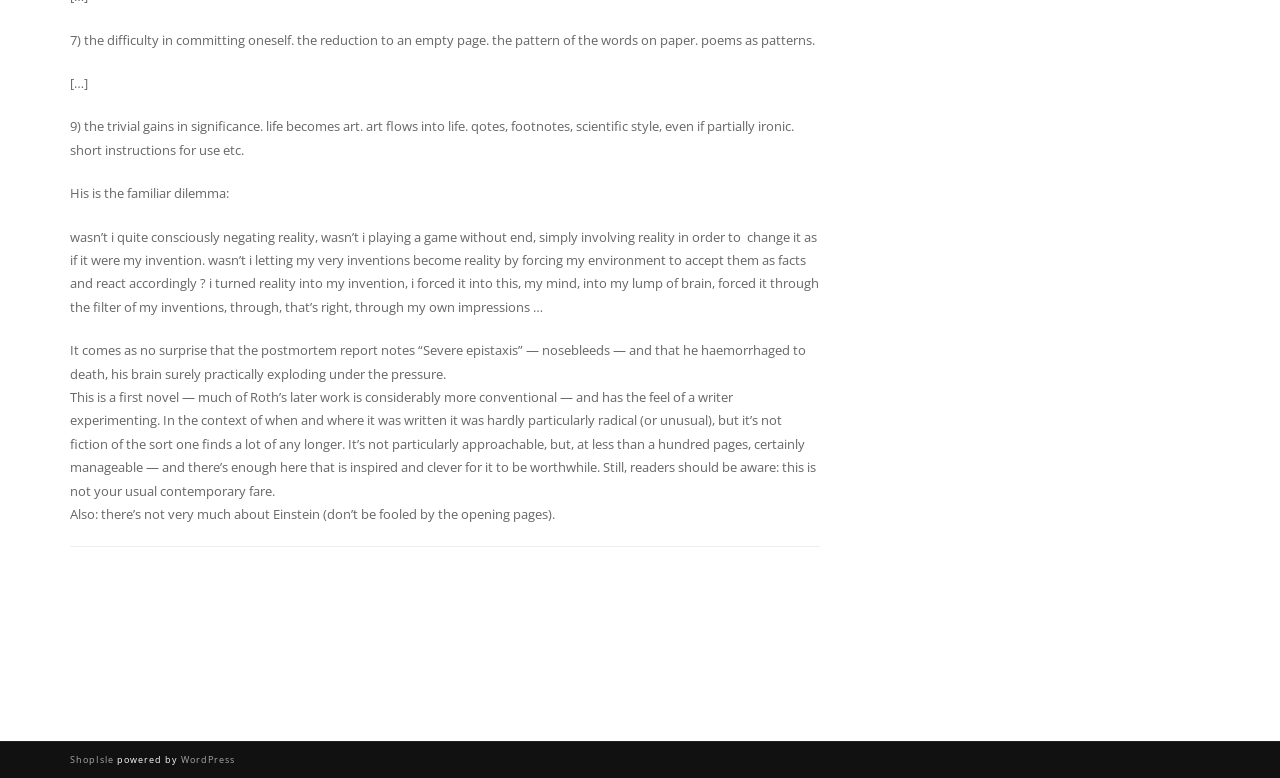Answer the question using only one word or a concise phrase: What is the main topic of the text?

Literary analysis